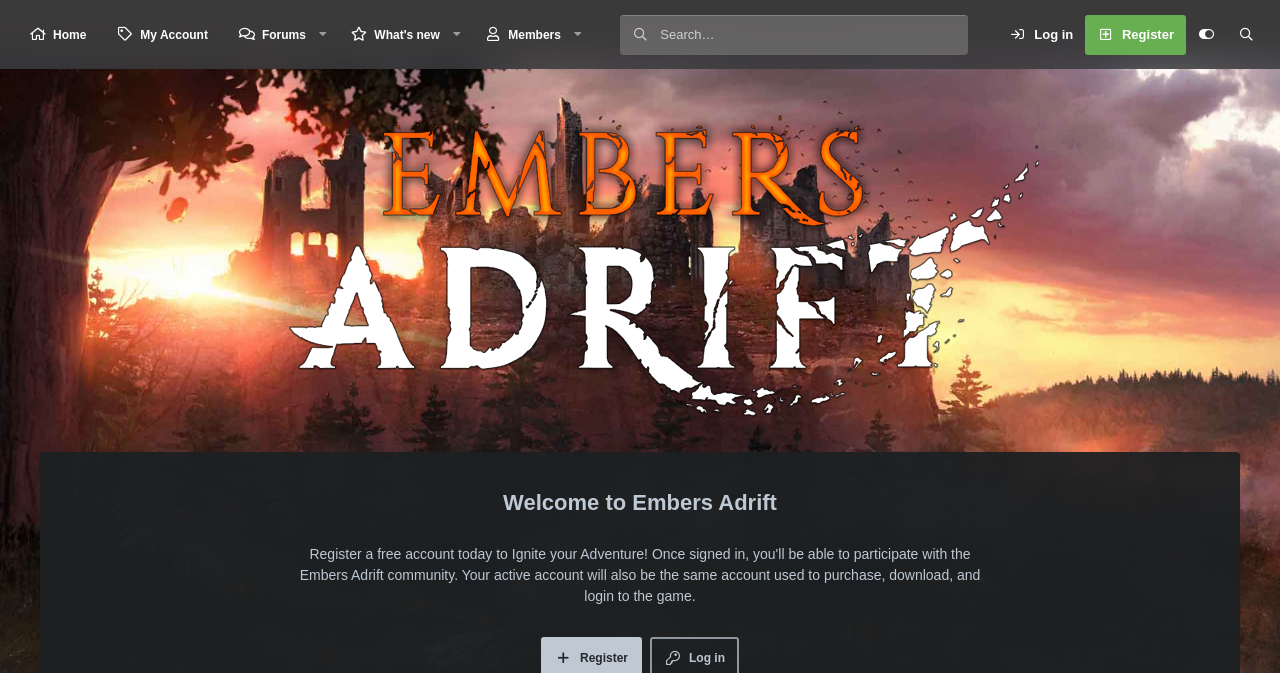Give a concise answer using one word or a phrase to the following question:
How many links are there in the top navigation bar?

7